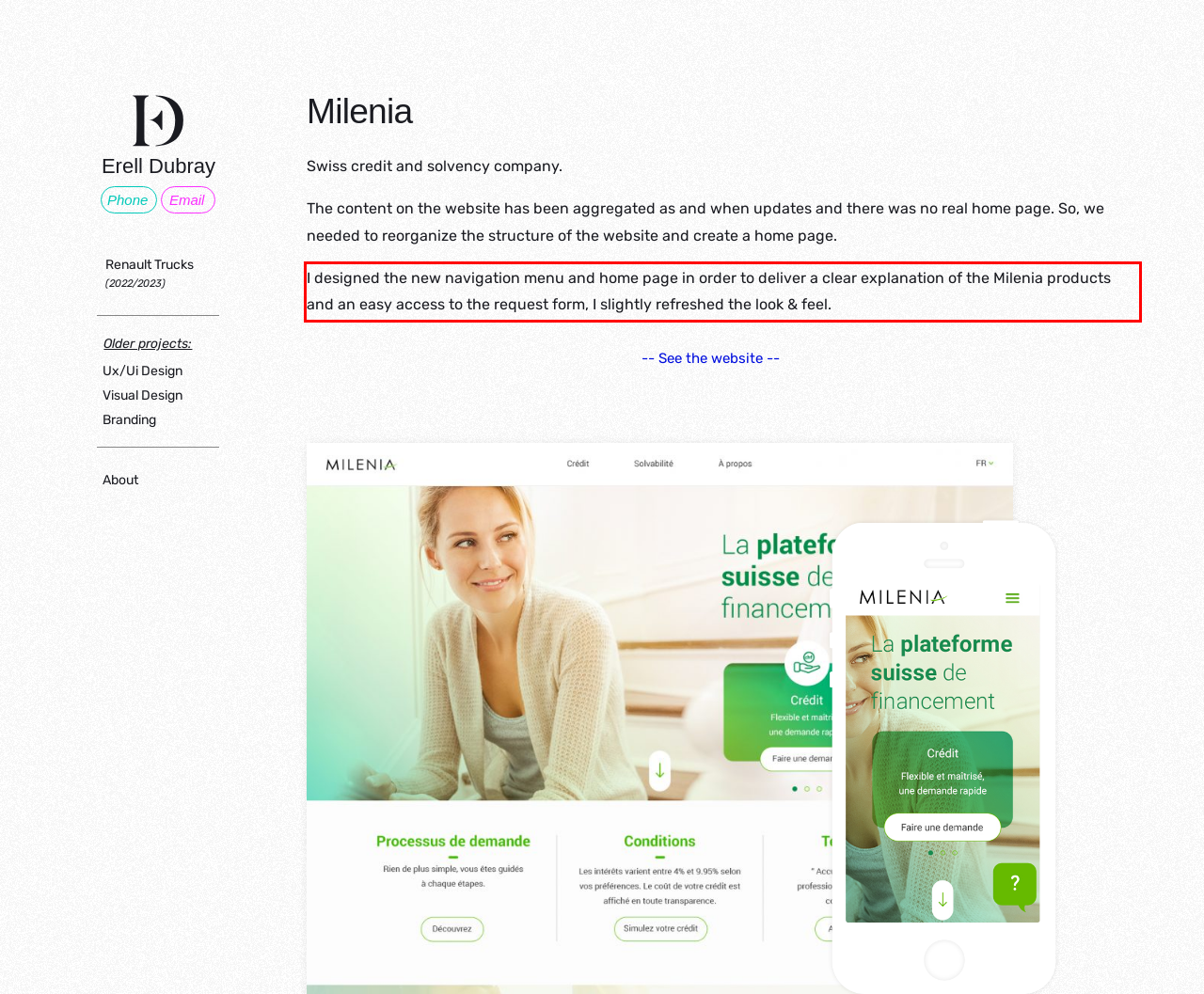Locate the red bounding box in the provided webpage screenshot and use OCR to determine the text content inside it.

I designed the new navigation menu and home page in order to deliver a clear explanation of the Milenia products and an easy access to the request form, I slightly refreshed the look & feel.